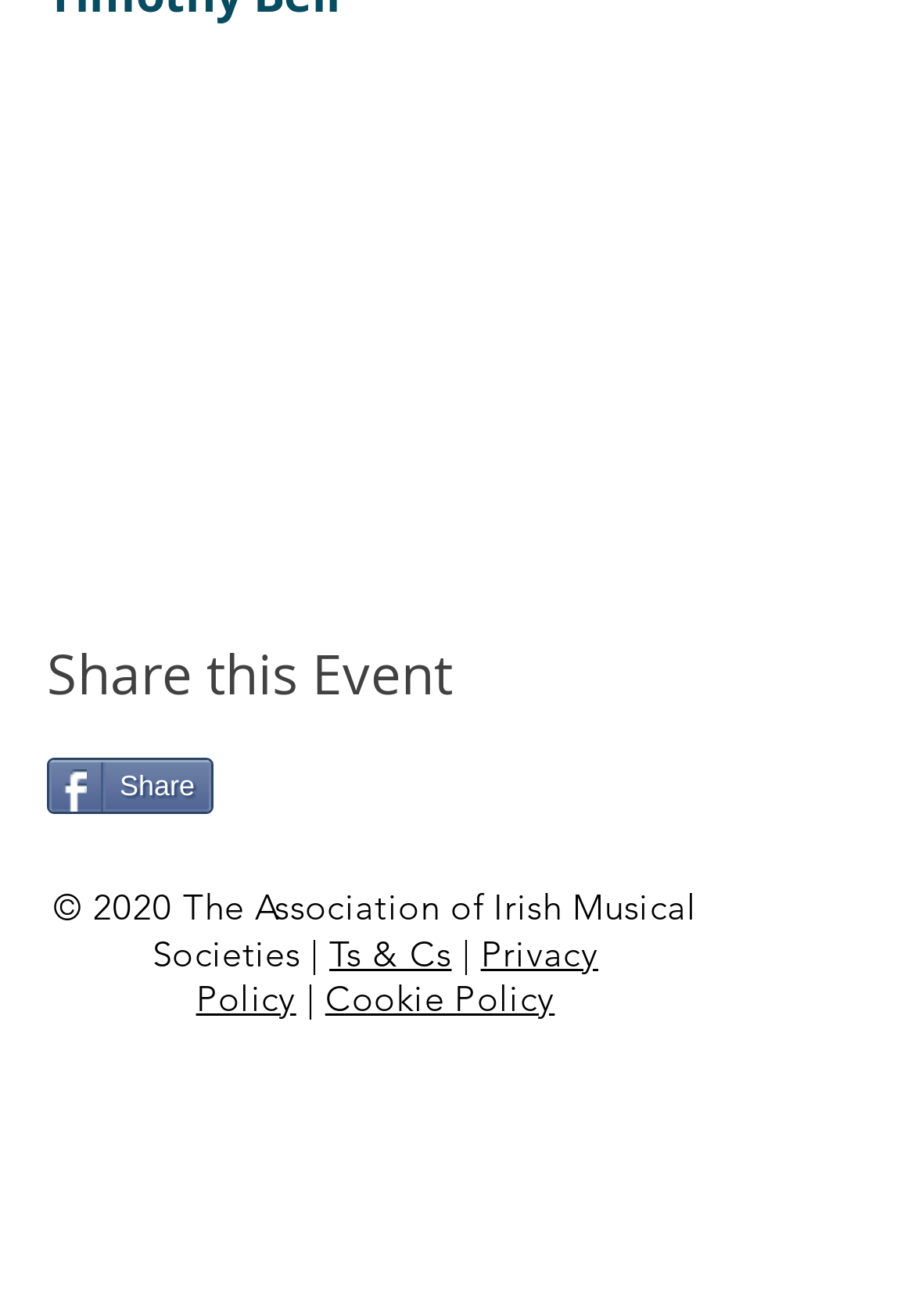Using the provided element description, identify the bounding box coordinates as (top-left x, top-left y, bottom-right x, bottom-right y). Ensure all values are between 0 and 1. Description: Share

[0.051, 0.576, 0.233, 0.619]